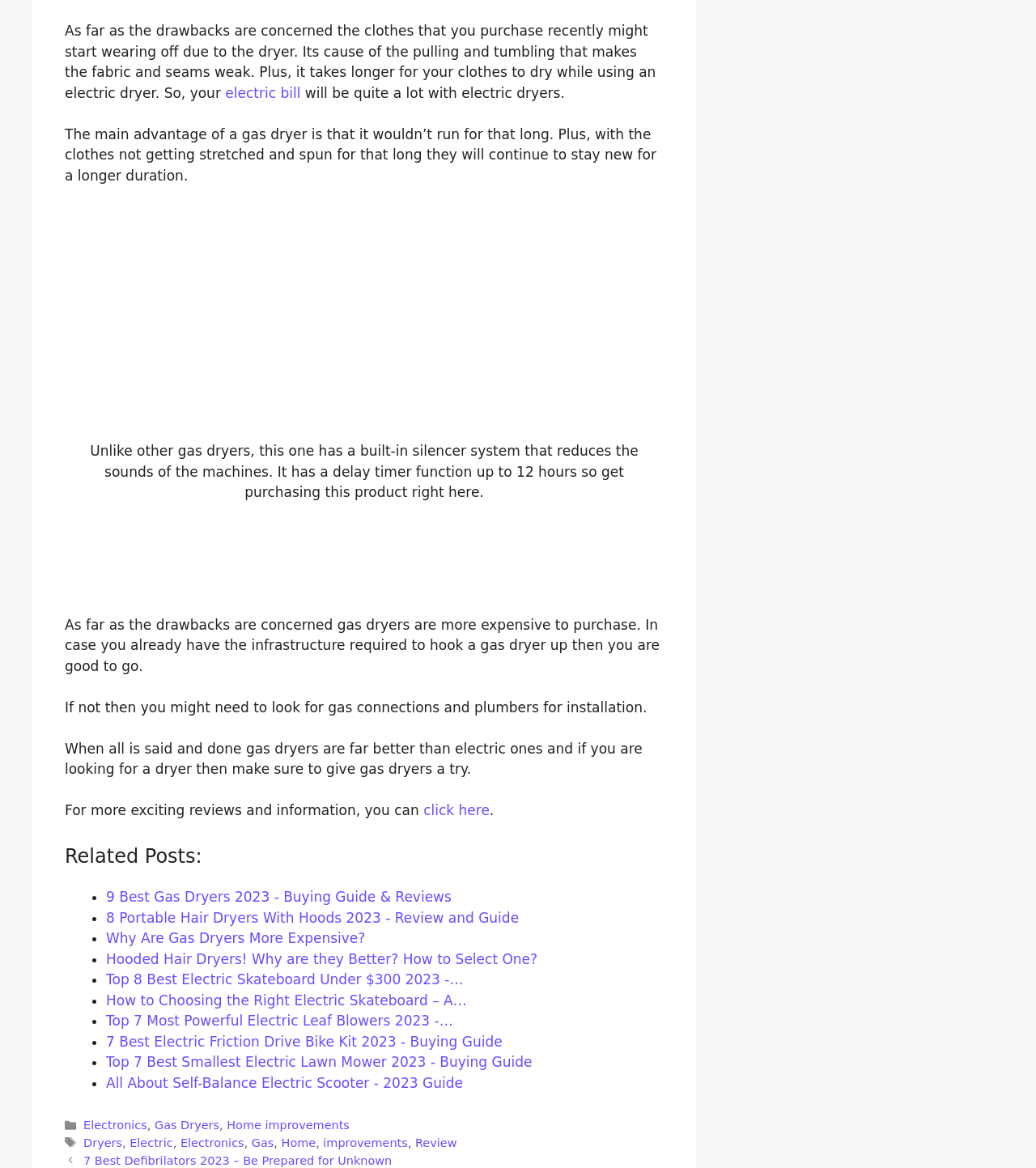Find the bounding box coordinates of the clickable region needed to perform the following instruction: "click the link to read more reviews and information". The coordinates should be provided as four float numbers between 0 and 1, i.e., [left, top, right, bottom].

[0.409, 0.687, 0.473, 0.701]